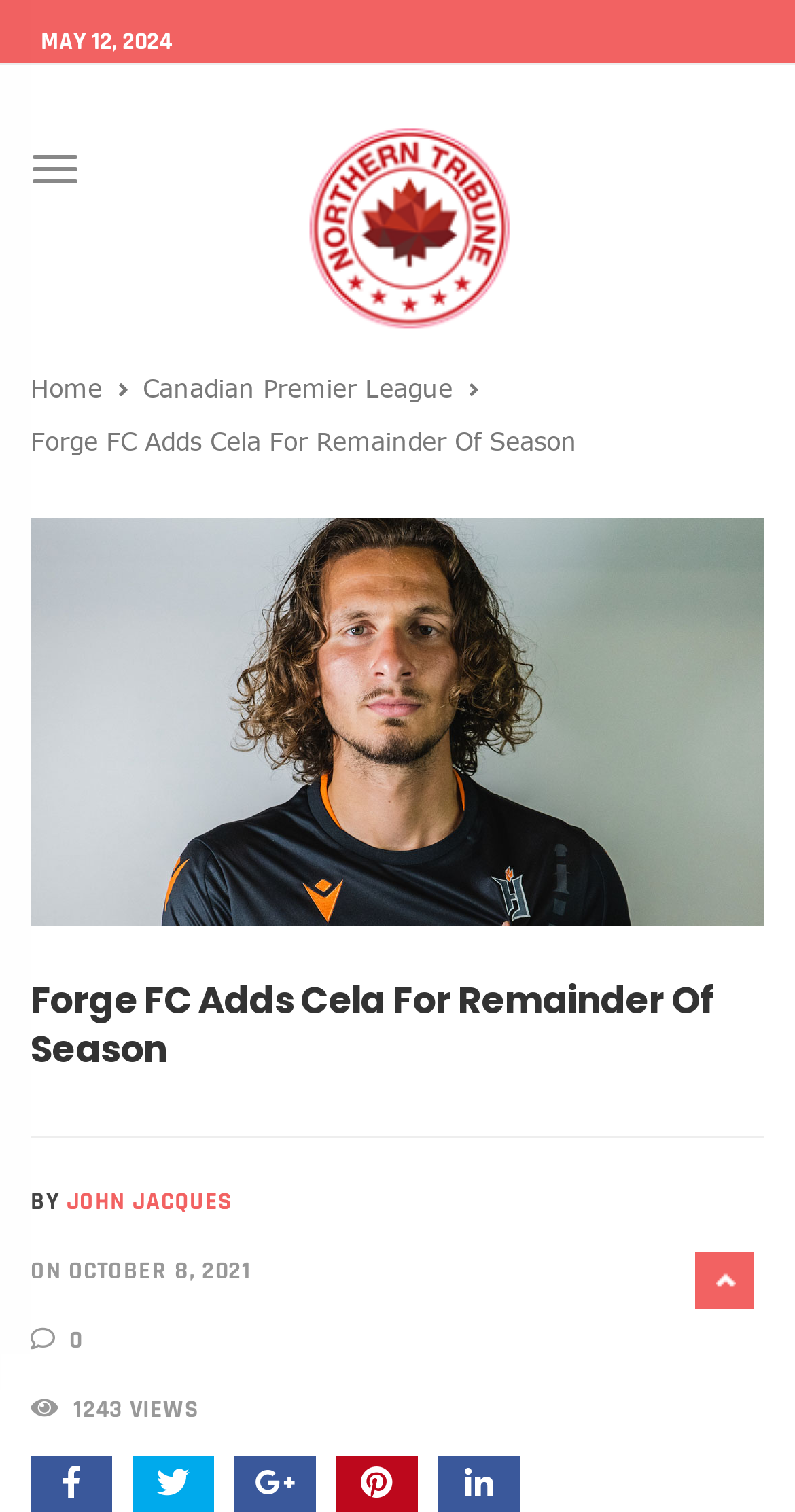What is the date of the article?
From the image, respond using a single word or phrase.

October 8, 2021